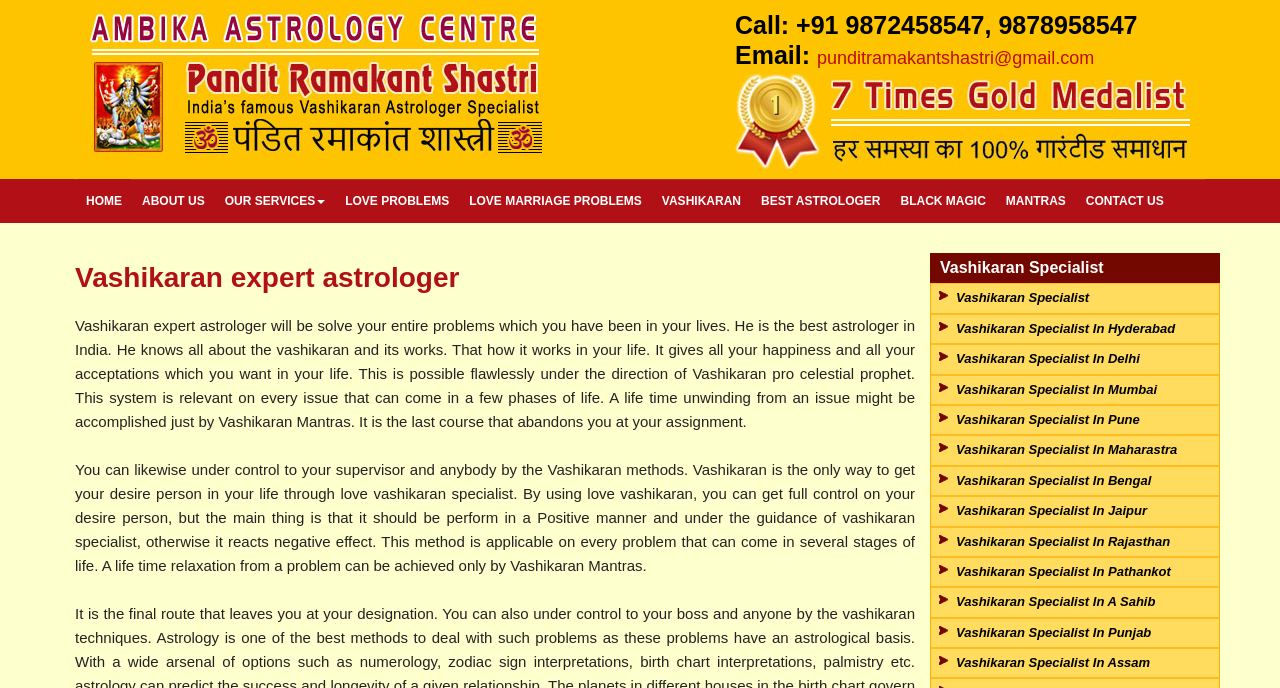What is the name of the vashikaran expert?
From the details in the image, provide a complete and detailed answer to the question.

I found the name of the vashikaran expert by looking at the image element with the text 'indian vashikaran specialist in india punjab ludhiana black magic kala jadu pandit ramakant shastri' which is located at the top of the webpage.